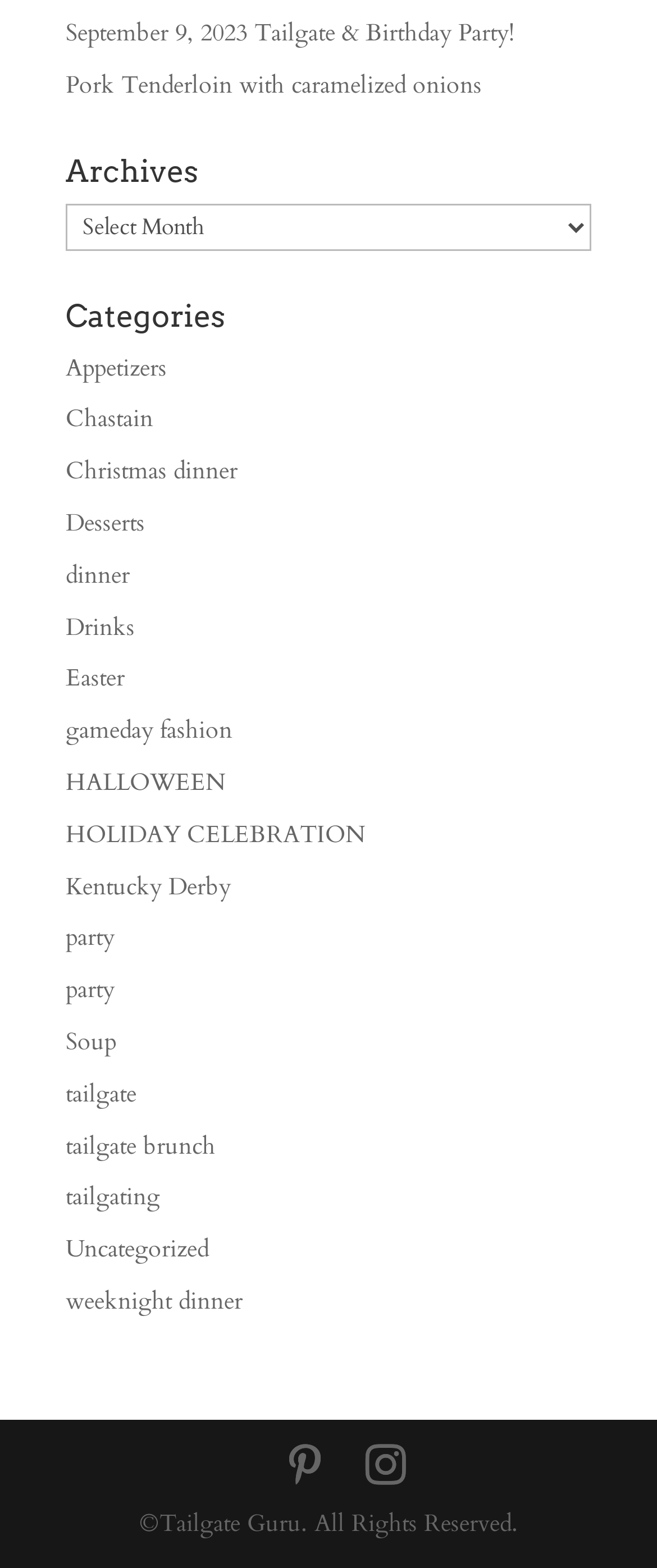Locate the bounding box of the UI element described by: "Soup" in the given webpage screenshot.

[0.1, 0.654, 0.177, 0.675]